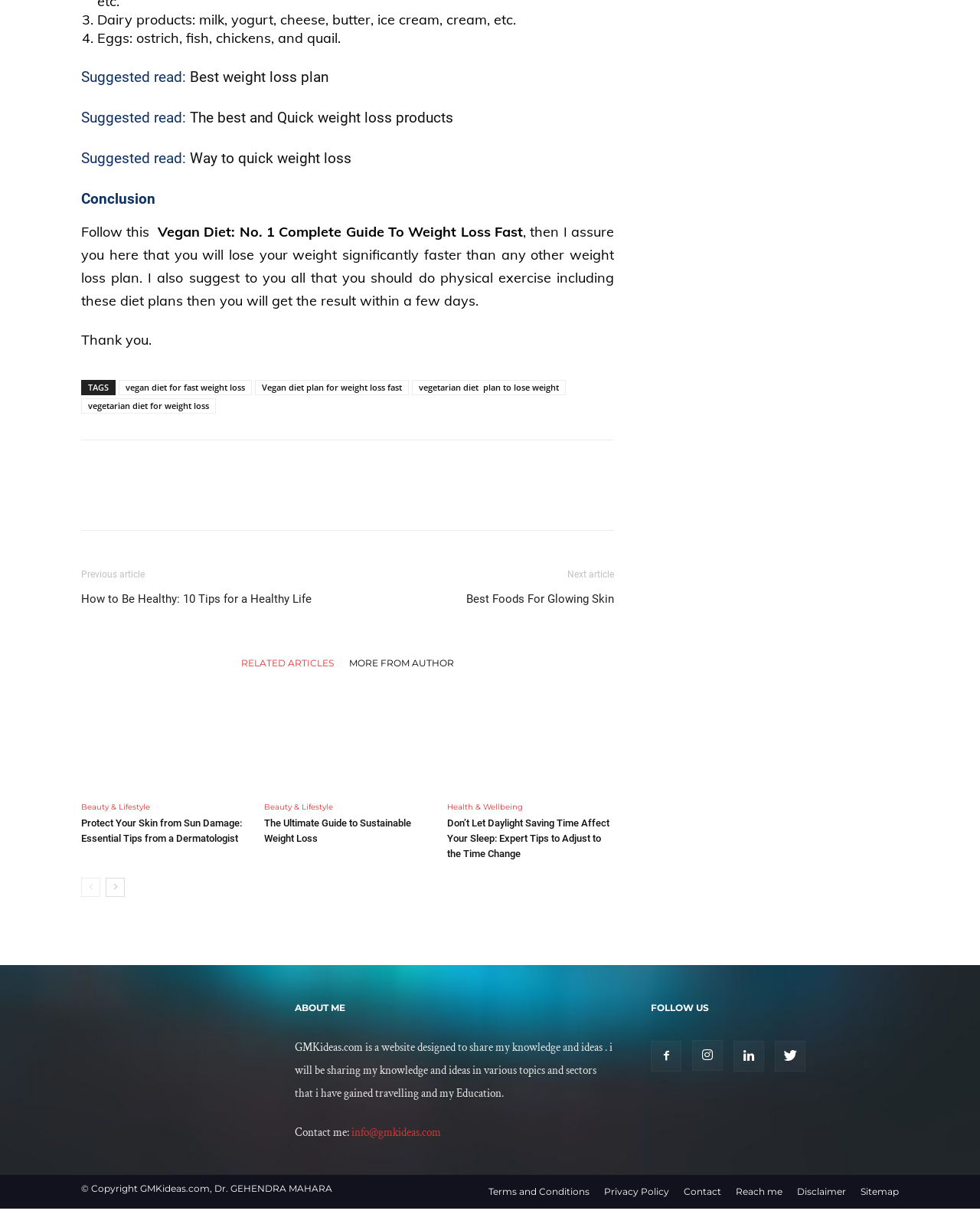Please find the bounding box for the UI component described as follows: "Best weight loss plan".

[0.194, 0.056, 0.339, 0.071]